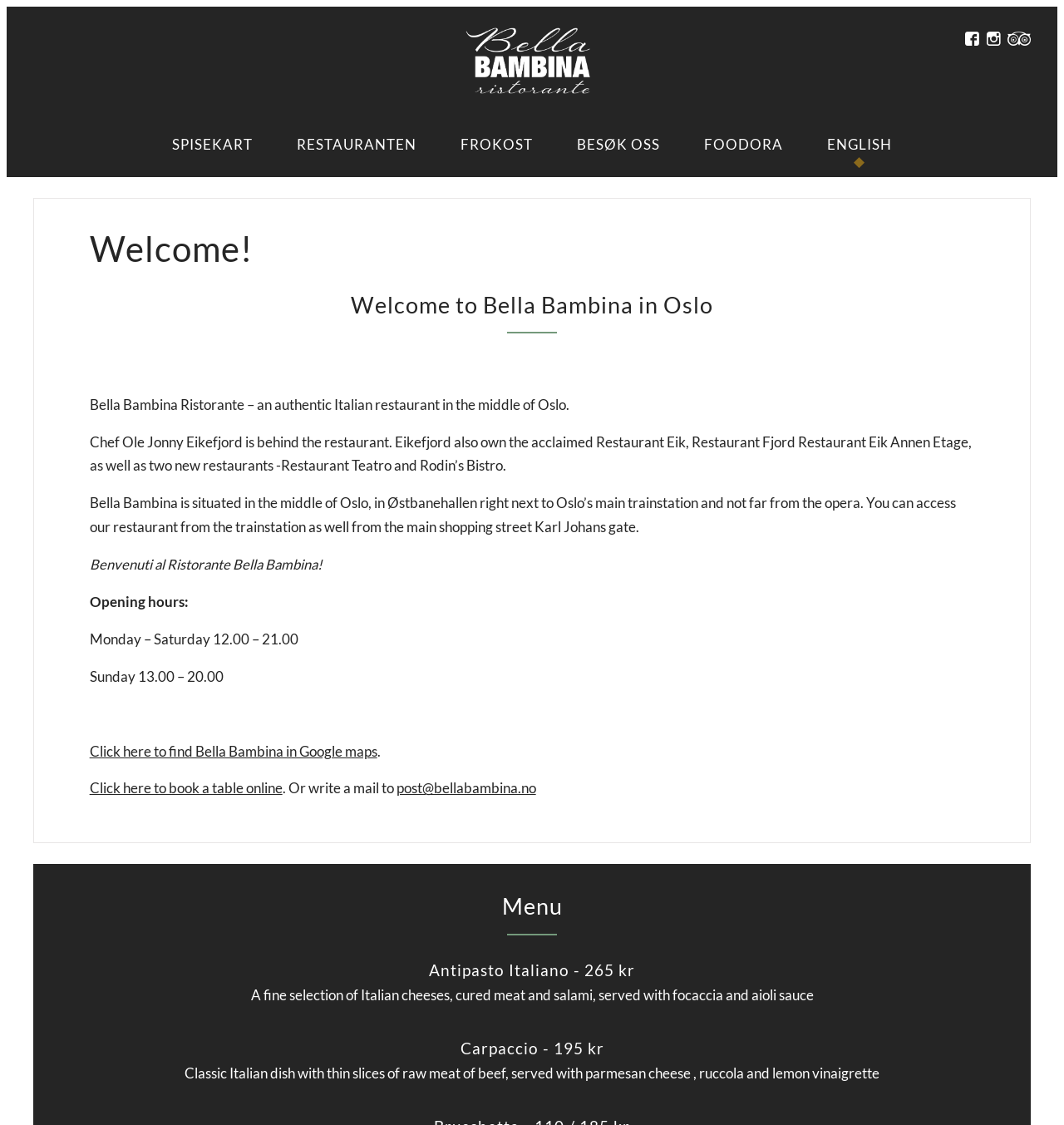Give the bounding box coordinates for this UI element: "title="Følg oss på Instagram"". The coordinates should be four float numbers between 0 and 1, arranged as [left, top, right, bottom].

[0.927, 0.024, 0.94, 0.045]